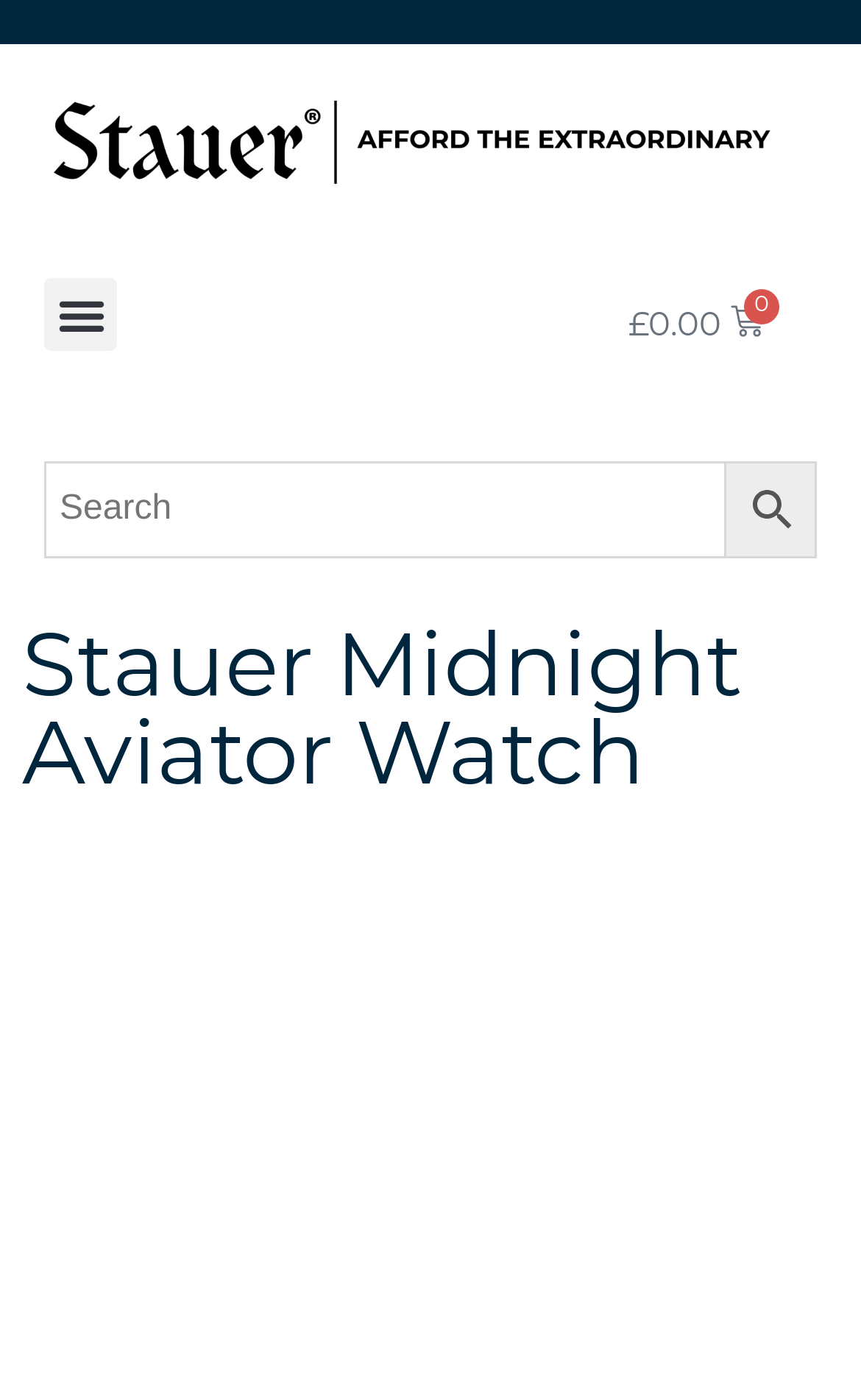Give the bounding box coordinates for this UI element: "£0.00 0 Basket". The coordinates should be four float numbers between 0 and 1, arranged as [left, top, right, bottom].

[0.668, 0.199, 0.949, 0.265]